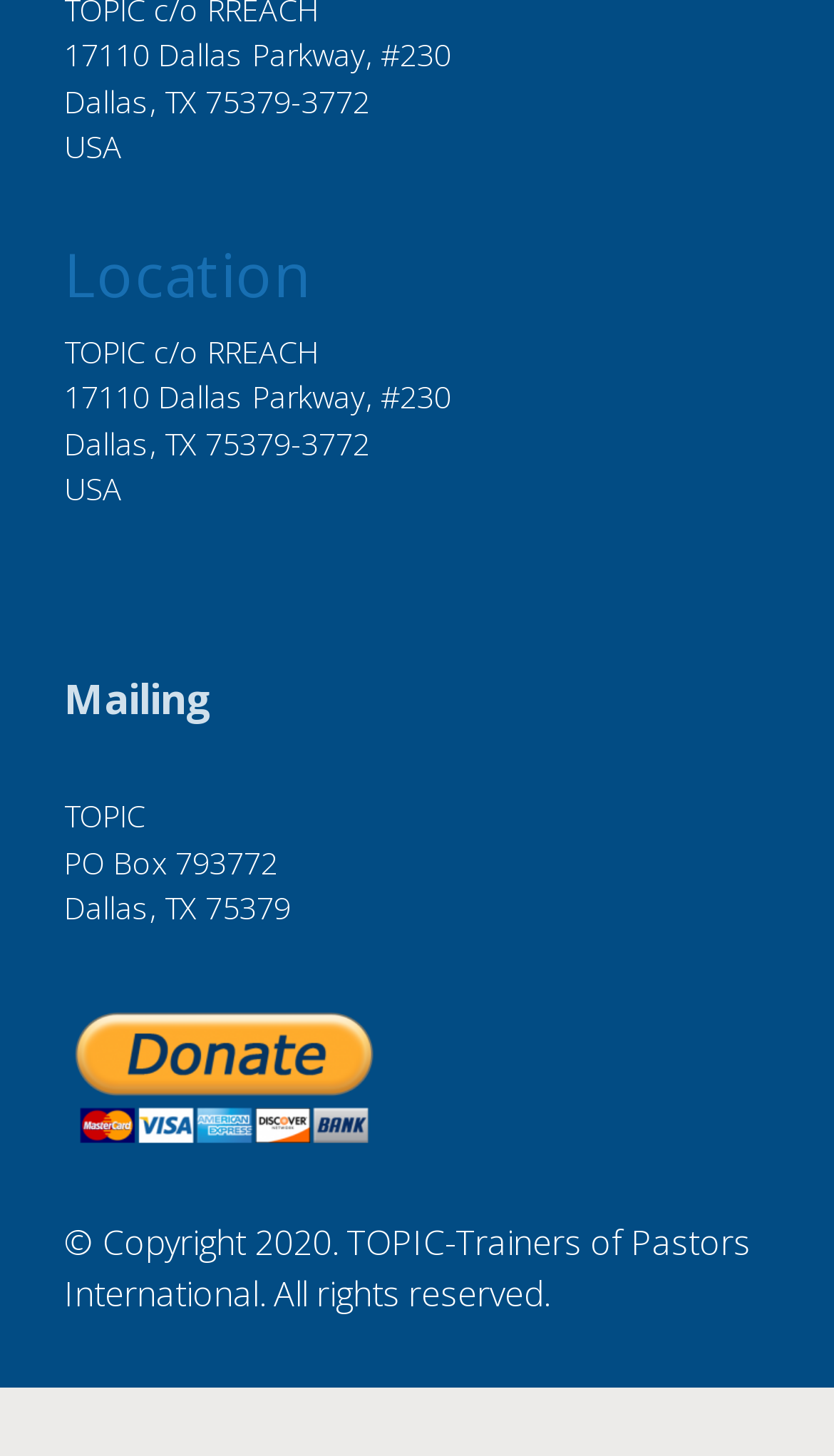What is the address of TOPIC?
Please use the image to deliver a detailed and complete answer.

The address of TOPIC can be found in the 'Location' section, which is indicated by the heading element. The static text element with the address is located above the 'Mailing' section.